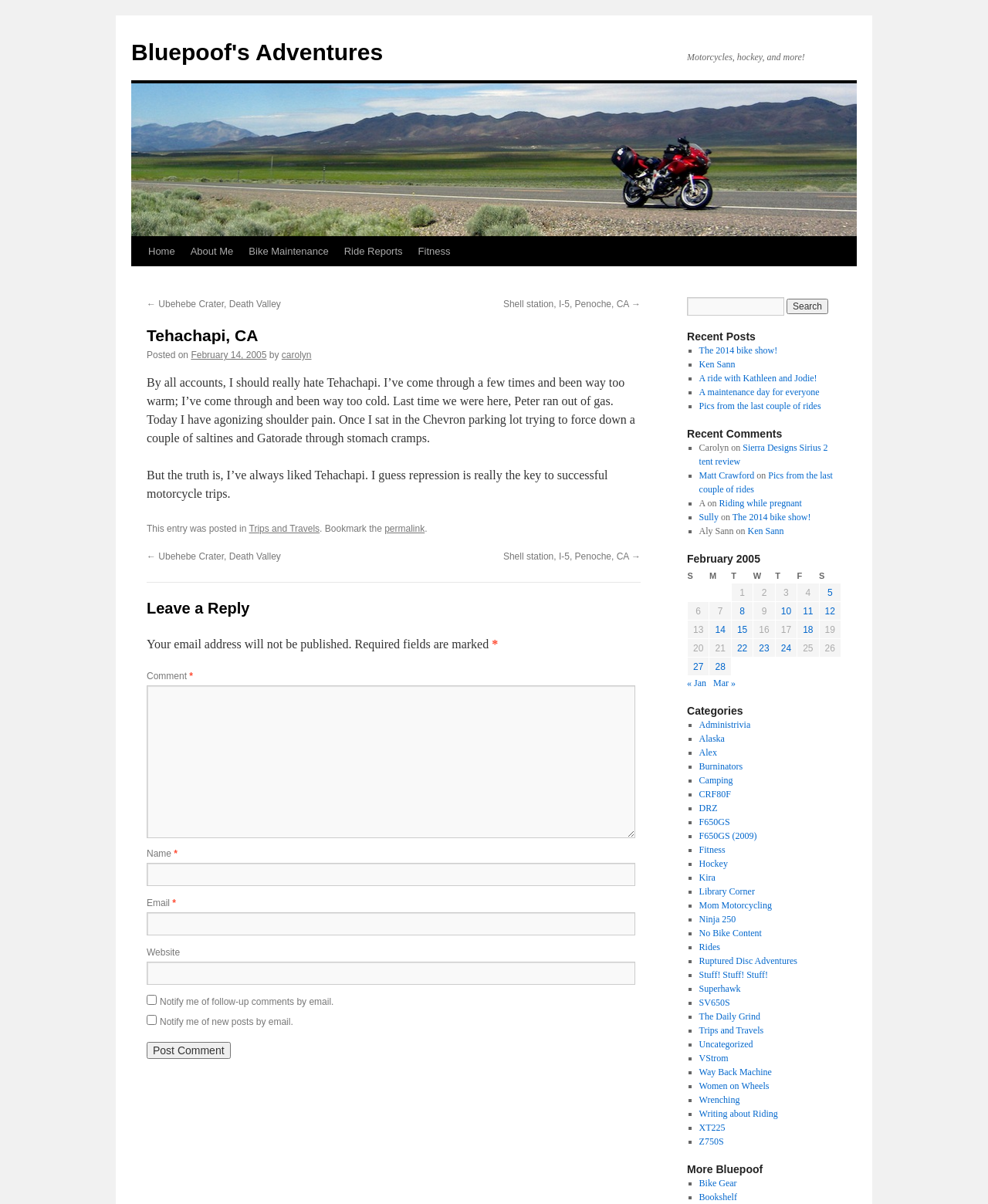Answer the following query with a single word or phrase:
What is the purpose of the textbox with the label 'Comment'?

To leave a comment